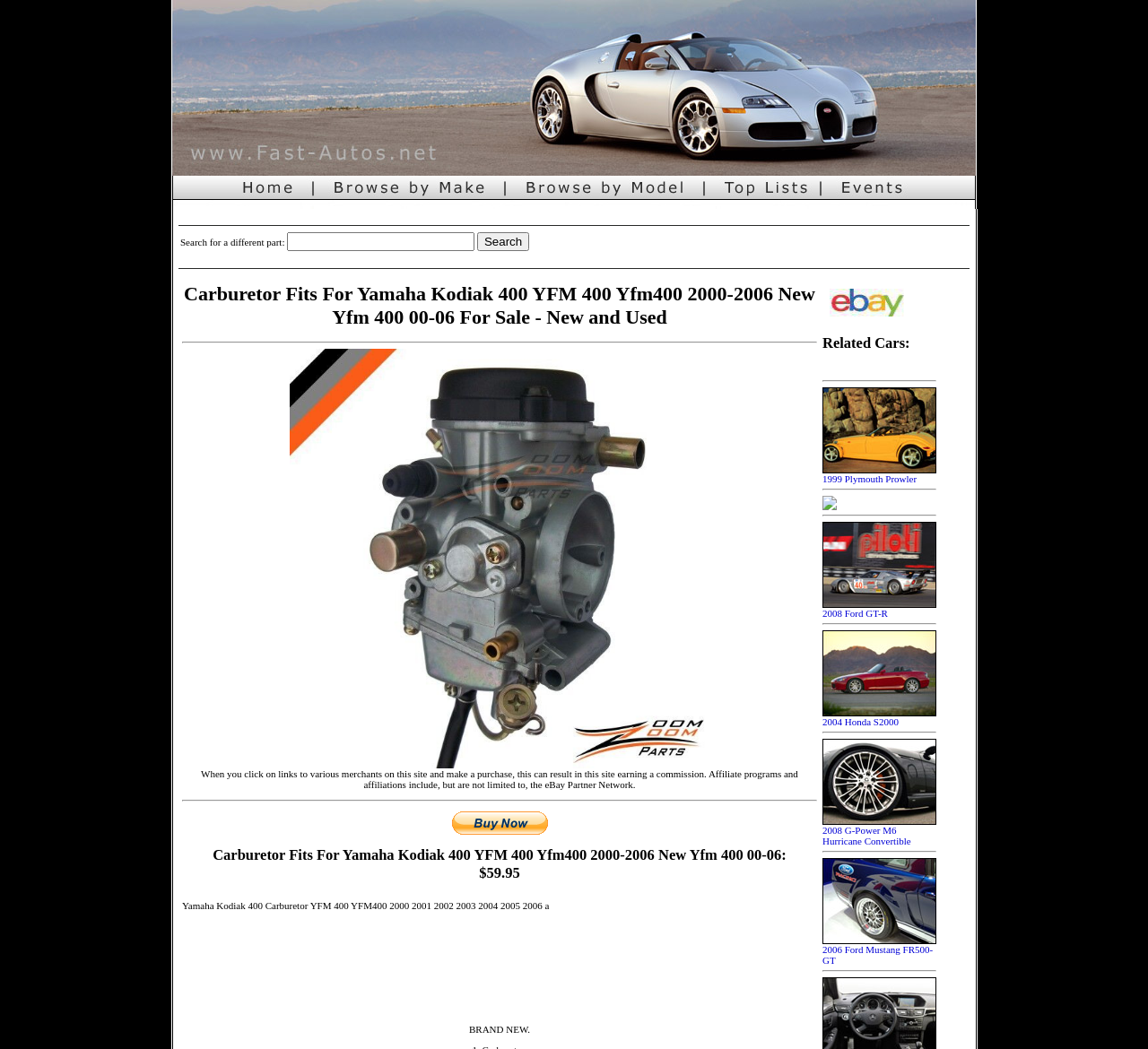Please provide the bounding box coordinates for the element that needs to be clicked to perform the following instruction: "Search on Fast-Autos.net". The coordinates should be given as four float numbers between 0 and 1, i.e., [left, top, right, bottom].

[0.148, 0.159, 0.852, 0.169]